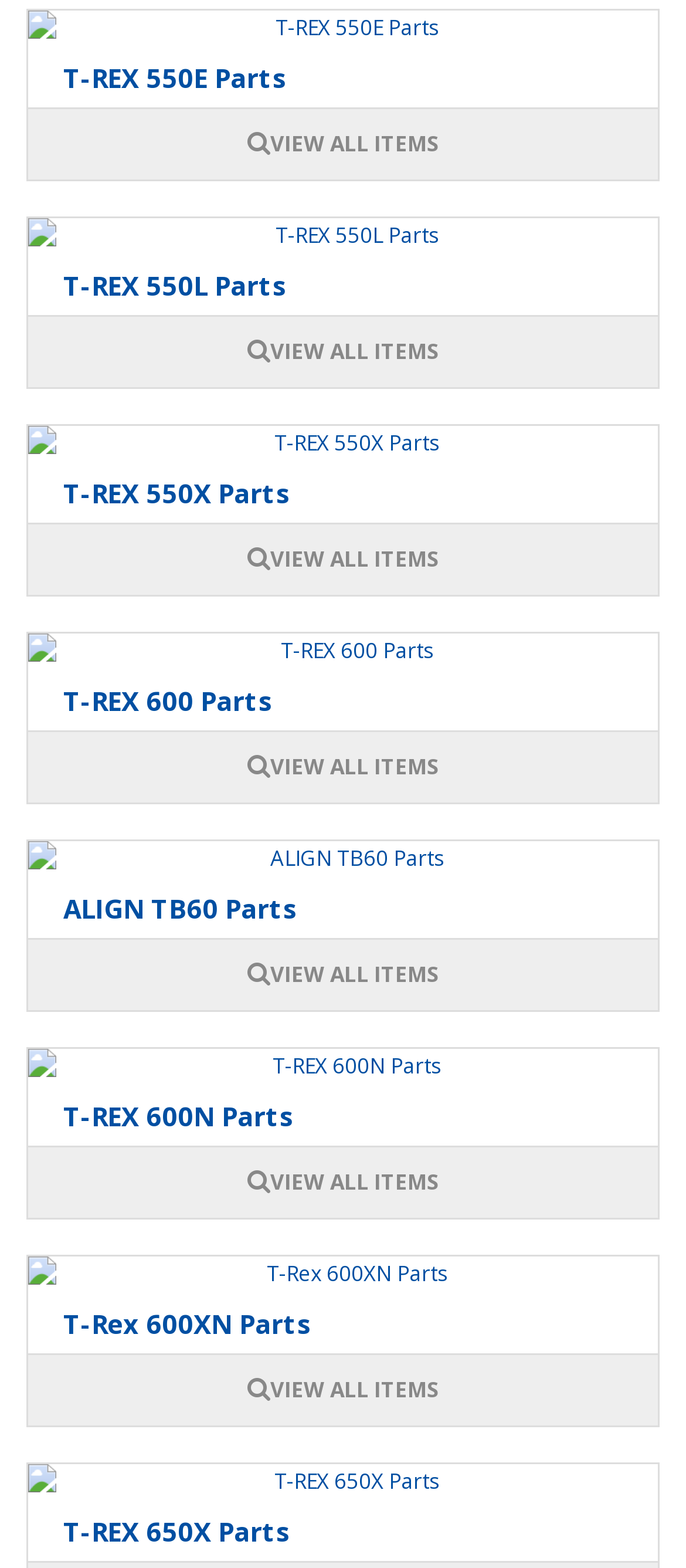Show the bounding box coordinates of the element that should be clicked to complete the task: "View T-REX 650X parts".

[0.041, 0.934, 0.959, 0.957]